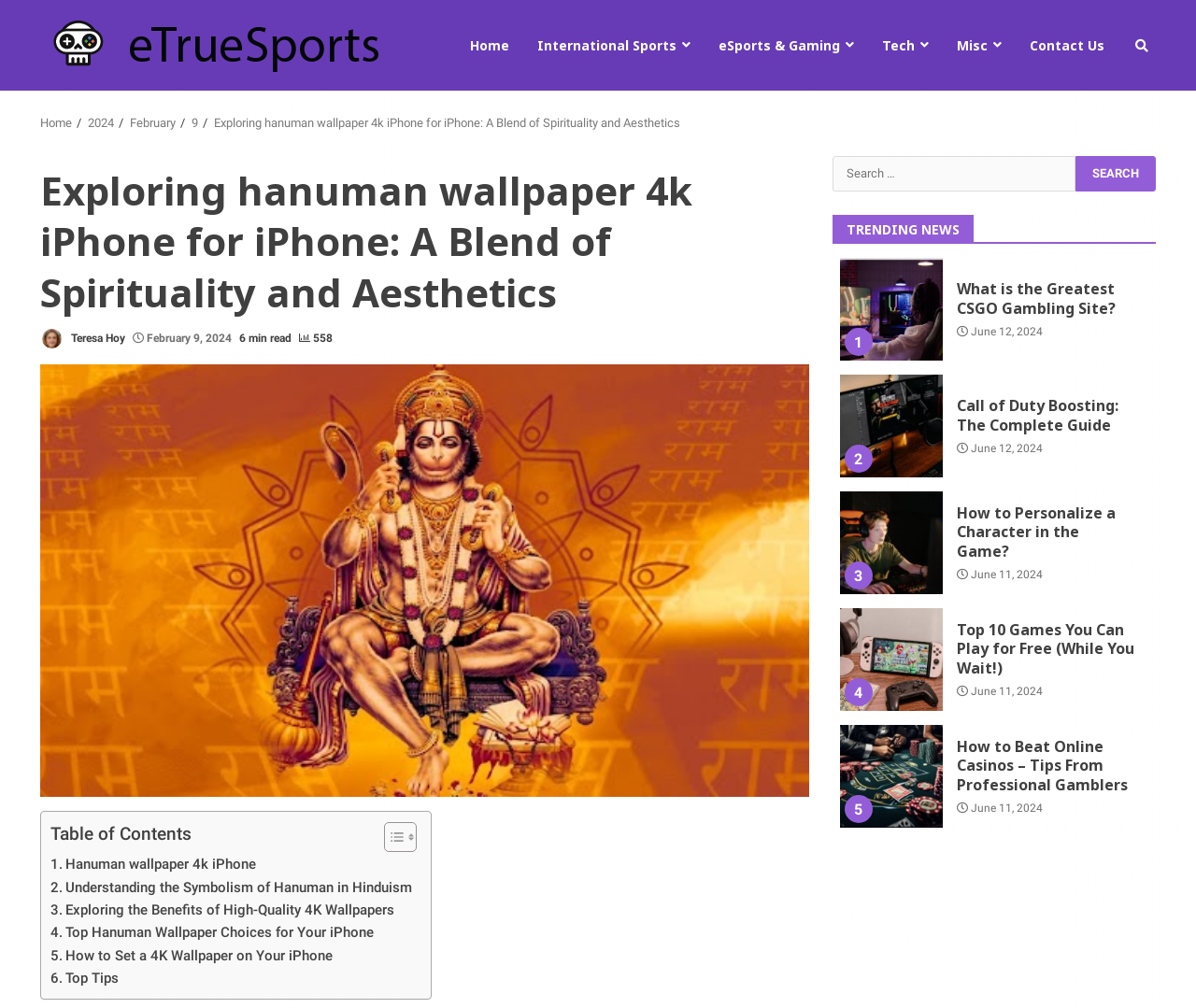Determine the webpage's heading and output its text content.

Exploring hanuman wallpaper 4k iPhone for iPhone: A Blend of Spirituality and Aesthetics